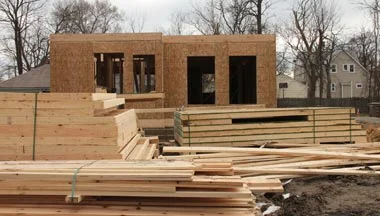Break down the image and provide a full description, noting any significant aspects.

The image showcases a construction site with a partially built structure framed with wooden materials. In the foreground, a pile of lumber, including boards and beams, is organized, suggesting preparations for further construction. The building behind it has visible openings, likely for windows or doors, and appears to be in the early stages of development. Surrounding the site are bare trees, indicating a seasonal context, possibly late winter or early spring. This scene reflects the versatility and potential of decks, like those highlighted in the section about detached deck benefits, which allow homeowners to customize their outdoor spaces effectively.